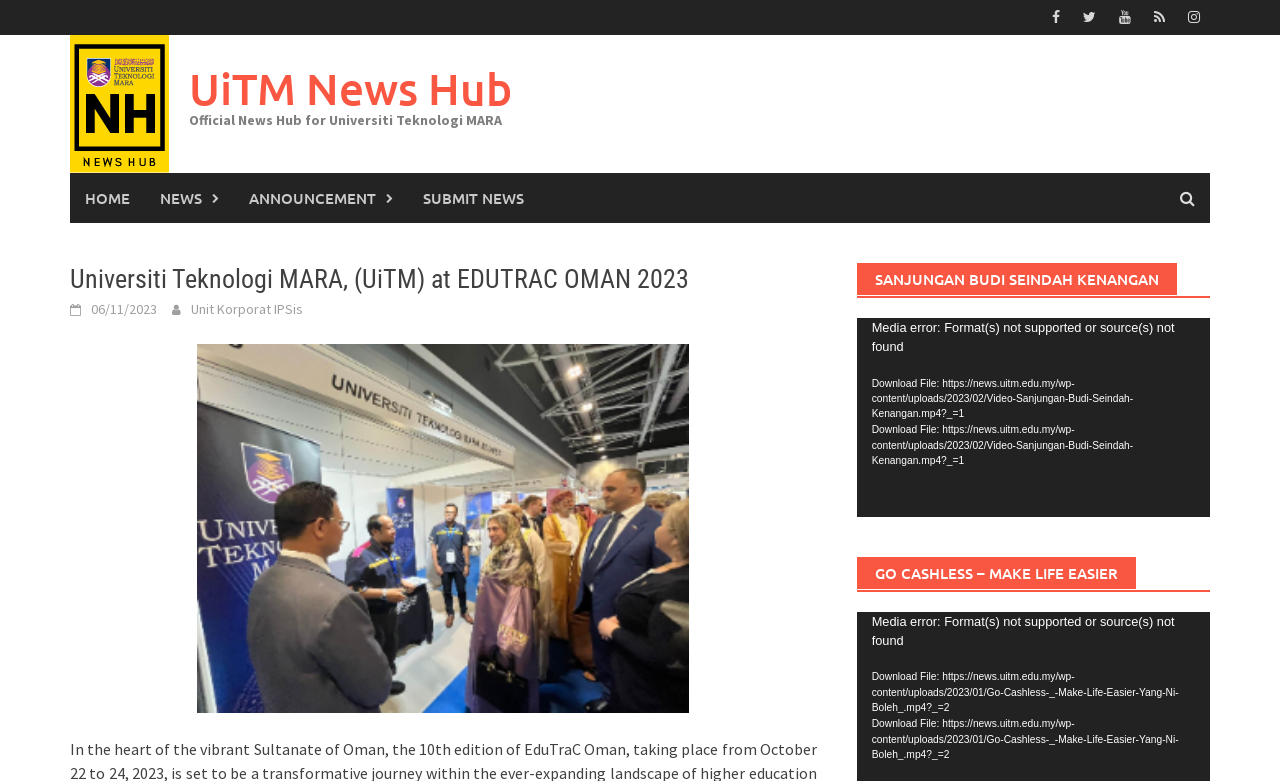Please identify the bounding box coordinates of the region to click in order to complete the given instruction: "Click the HOME link". The coordinates should be four float numbers between 0 and 1, i.e., [left, top, right, bottom].

[0.055, 0.222, 0.113, 0.286]